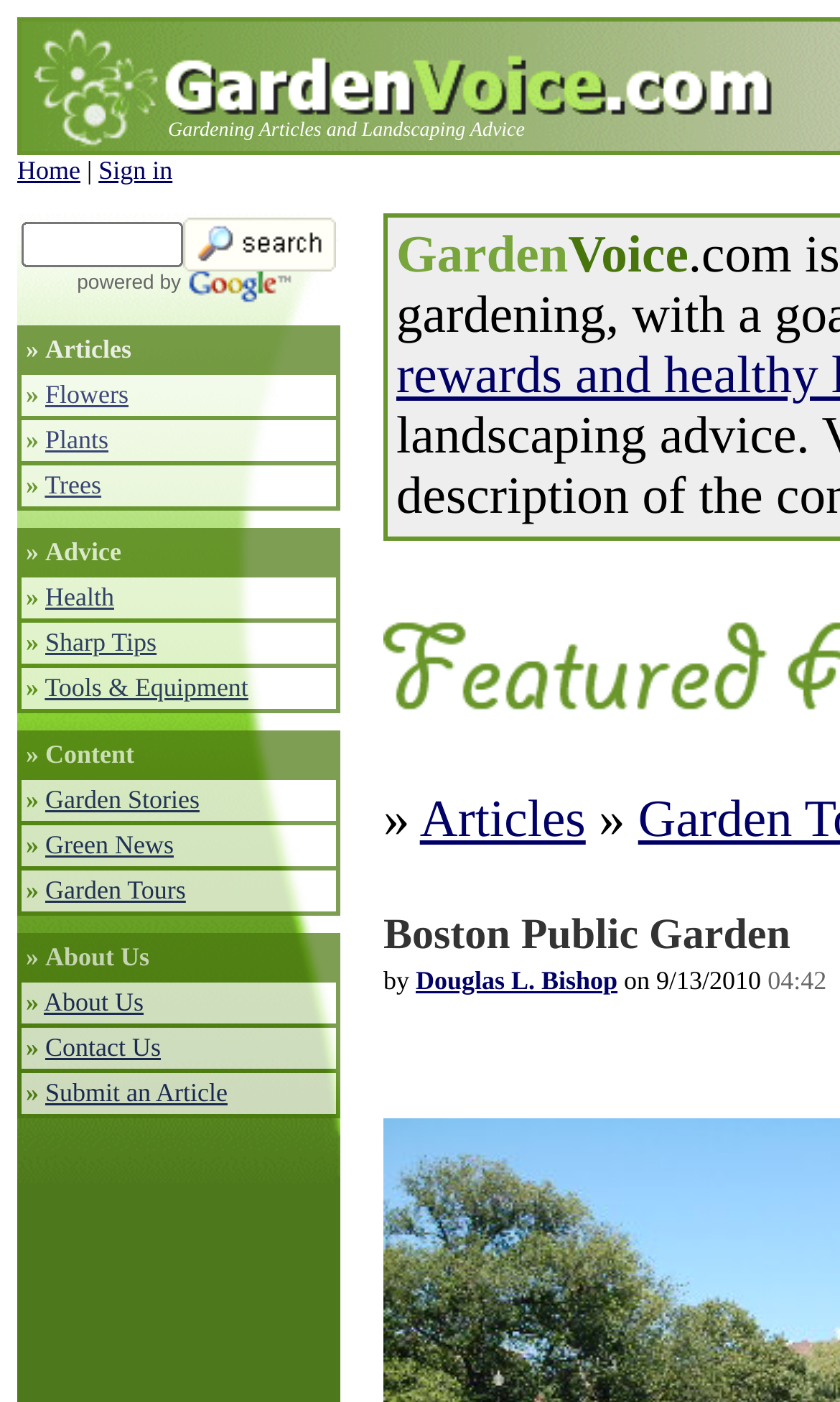Identify the bounding box coordinates of the region that should be clicked to execute the following instruction: "Read articles about flowers".

[0.054, 0.27, 0.153, 0.292]